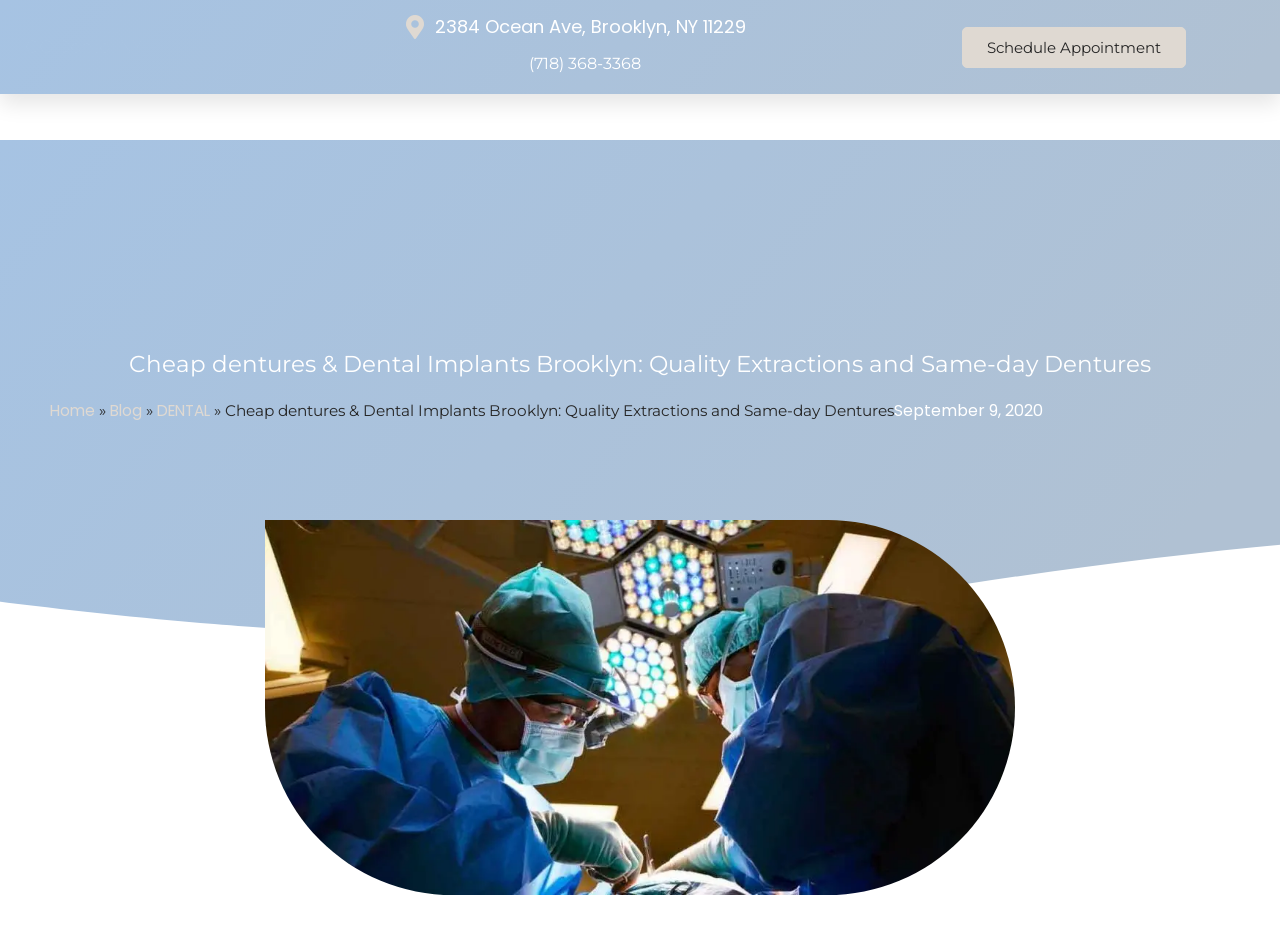Please find the bounding box coordinates in the format (top-left x, top-left y, bottom-right x, bottom-right y) for the given element description. Ensure the coordinates are floating point numbers between 0 and 1. Description: ECO Dental NY

[0.136, 0.036, 0.234, 0.063]